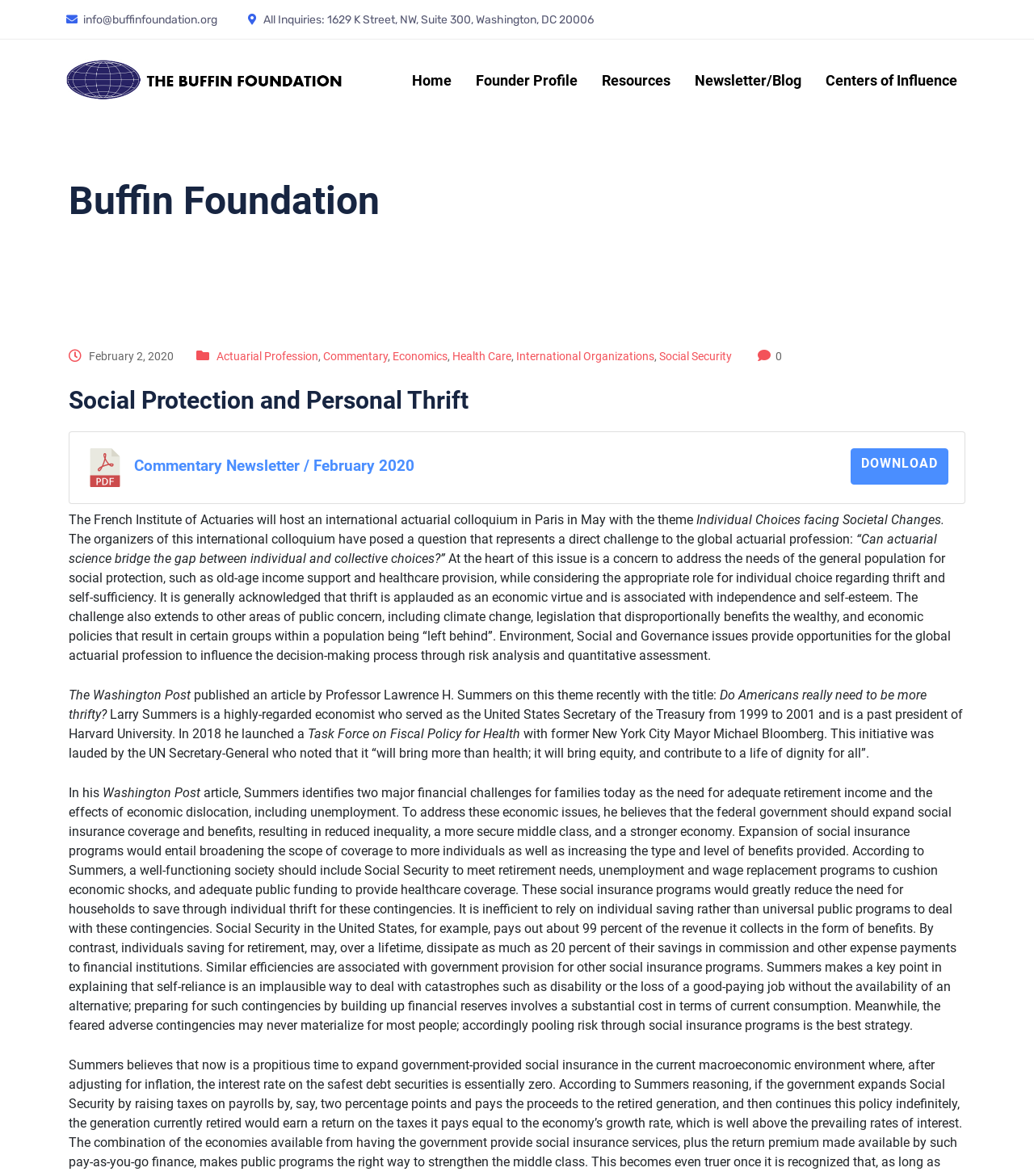What is the theme of the international actuarial colloquium?
Please provide a comprehensive and detailed answer to the question.

I found the theme by reading the static text elements on the webpage, specifically the one that says 'The French Institute of Actuaries will host an international actuarial colloquium in Paris in May with the theme' followed by 'Individual Choices facing Societal Changes'.